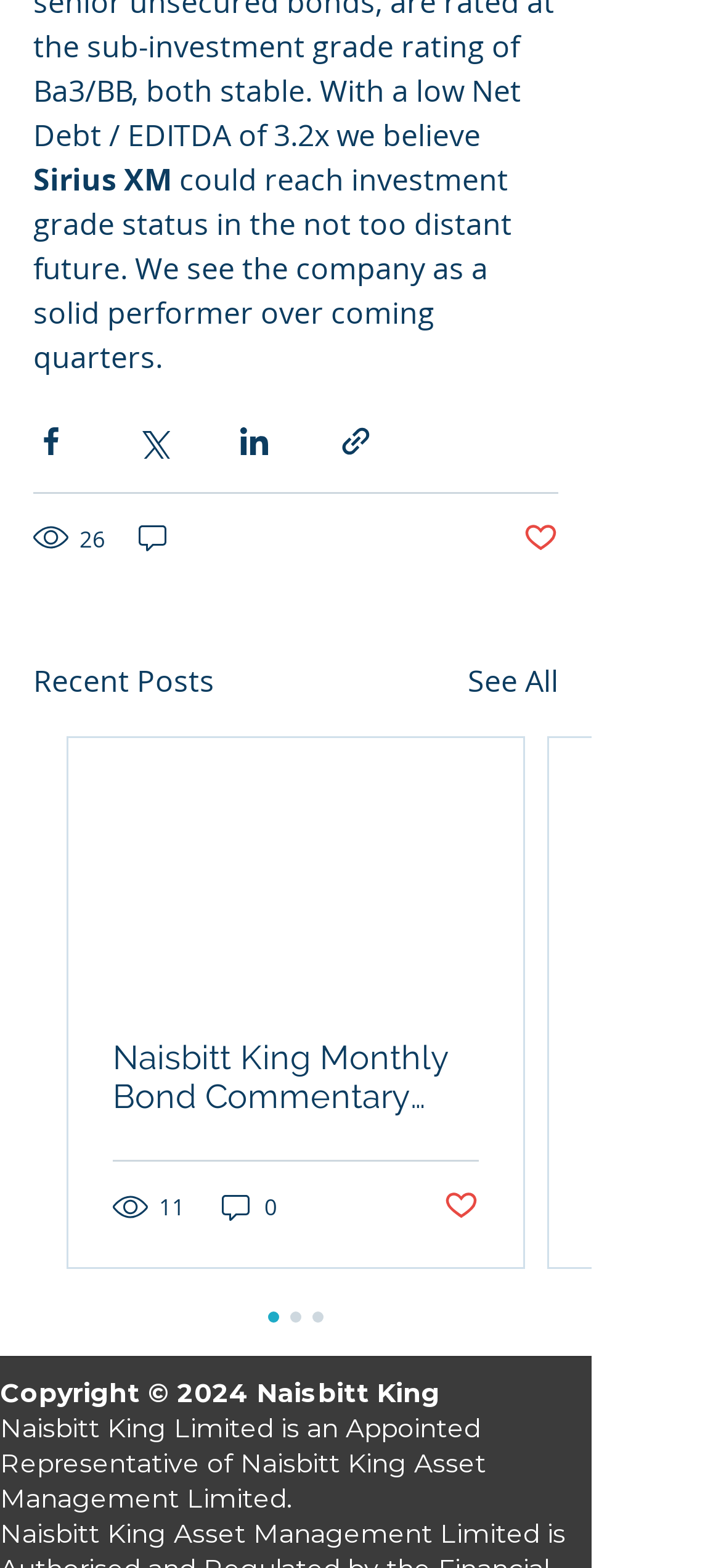Given the content of the image, can you provide a detailed answer to the question?
How many views does the post have?

The number of views of the post is 26, which is indicated by the generic element with the text '26 views'.